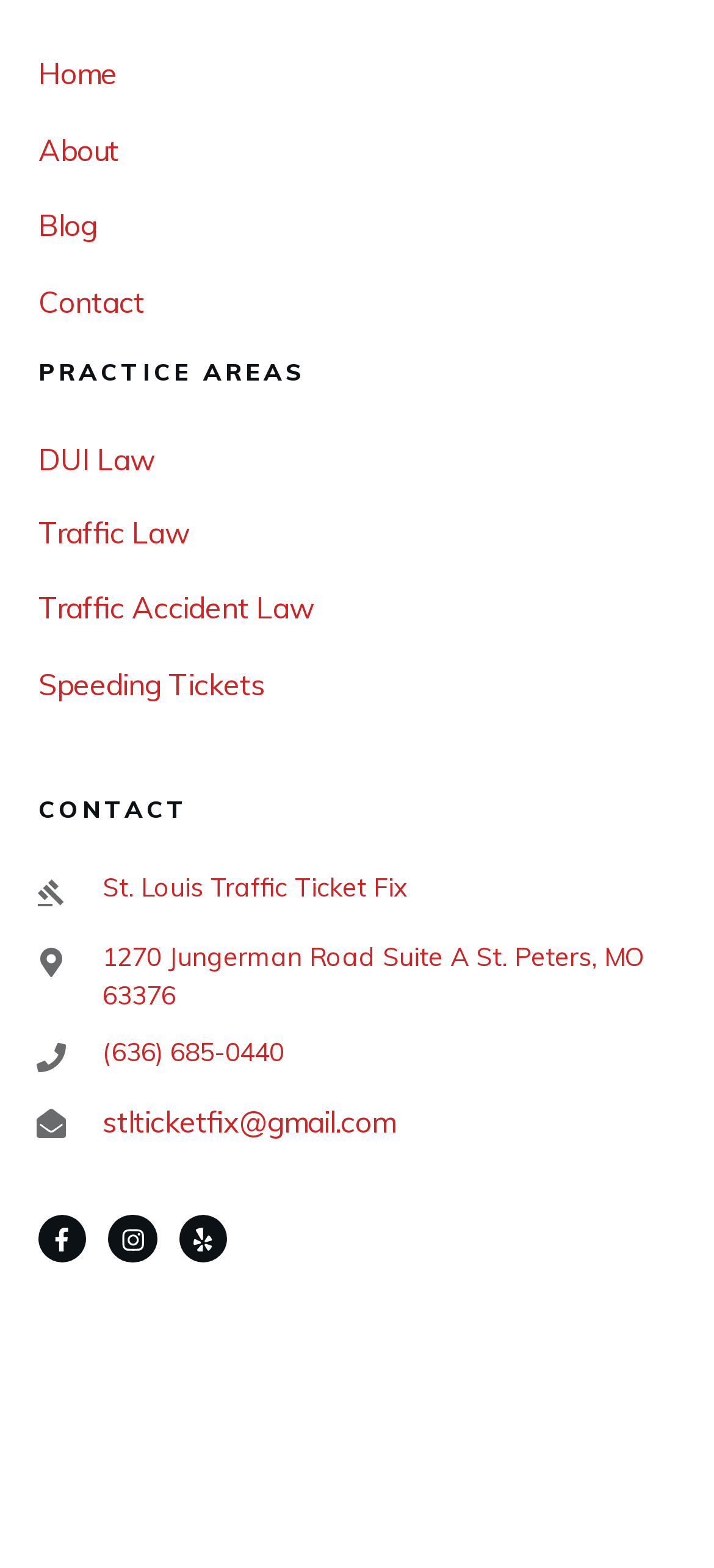Locate the bounding box coordinates of the area where you should click to accomplish the instruction: "Share this article".

None